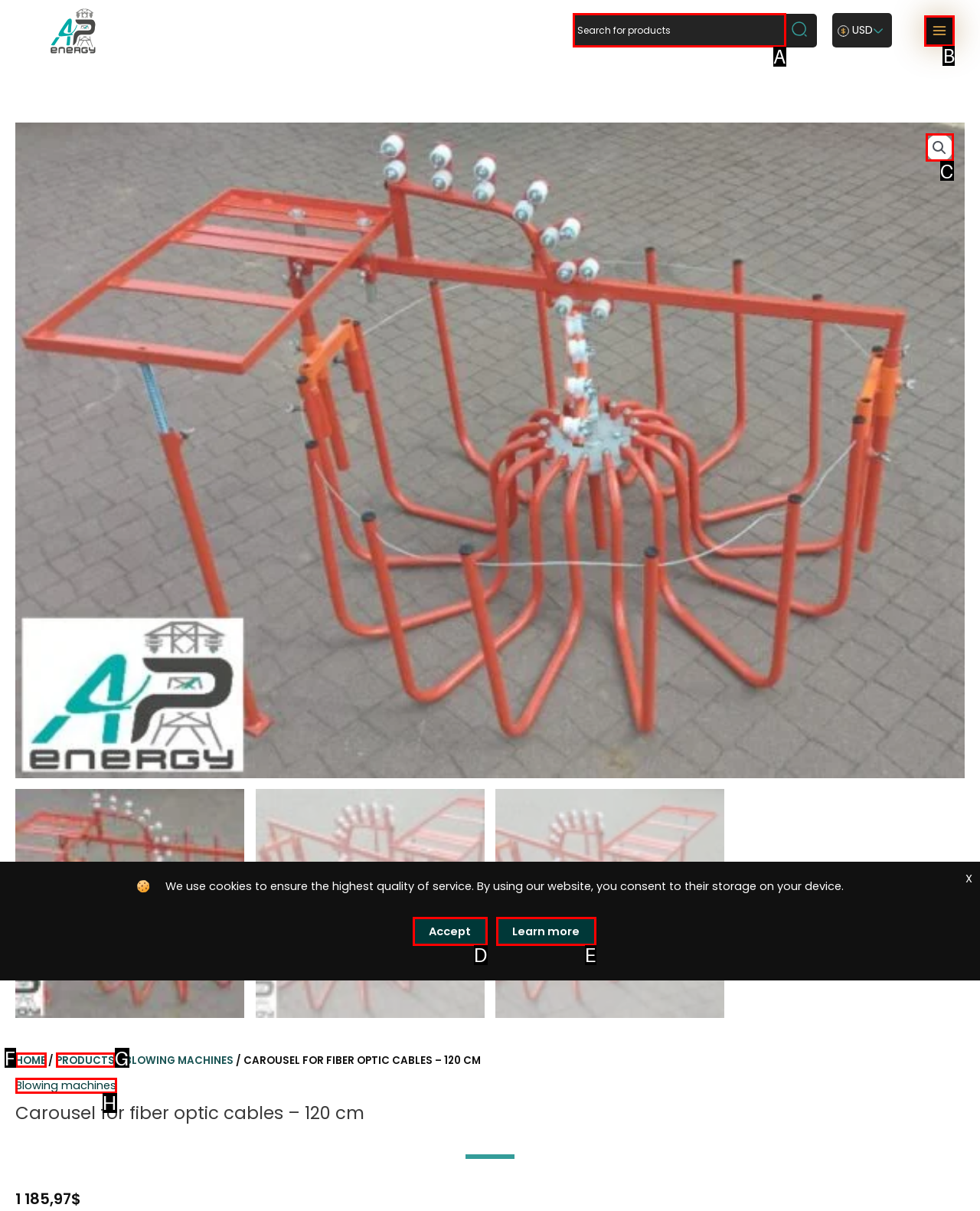Tell me which option I should click to complete the following task: Click the main menu button Answer with the option's letter from the given choices directly.

B